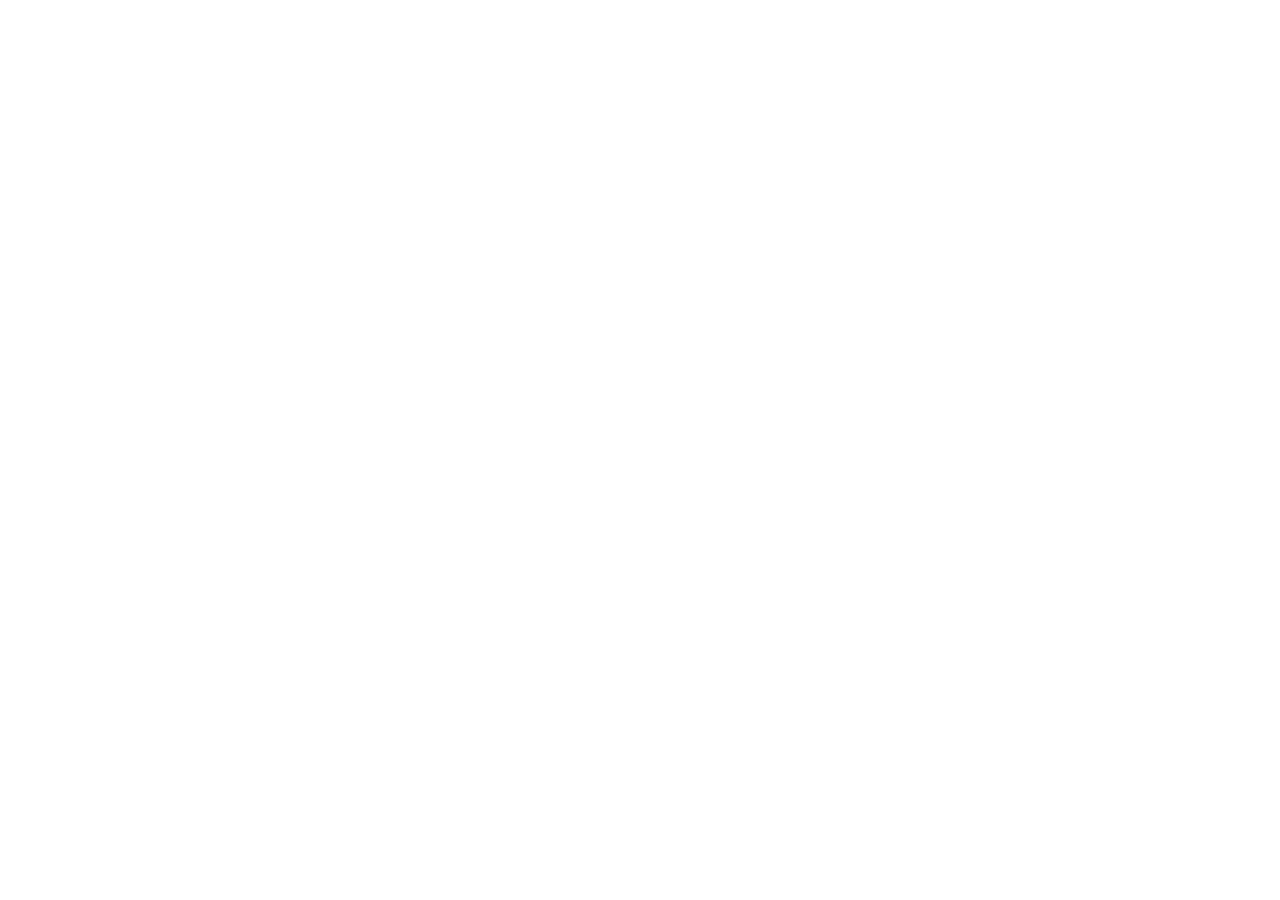What is the phone number for customer support?
Examine the screenshot and reply with a single word or phrase.

800.800.4239